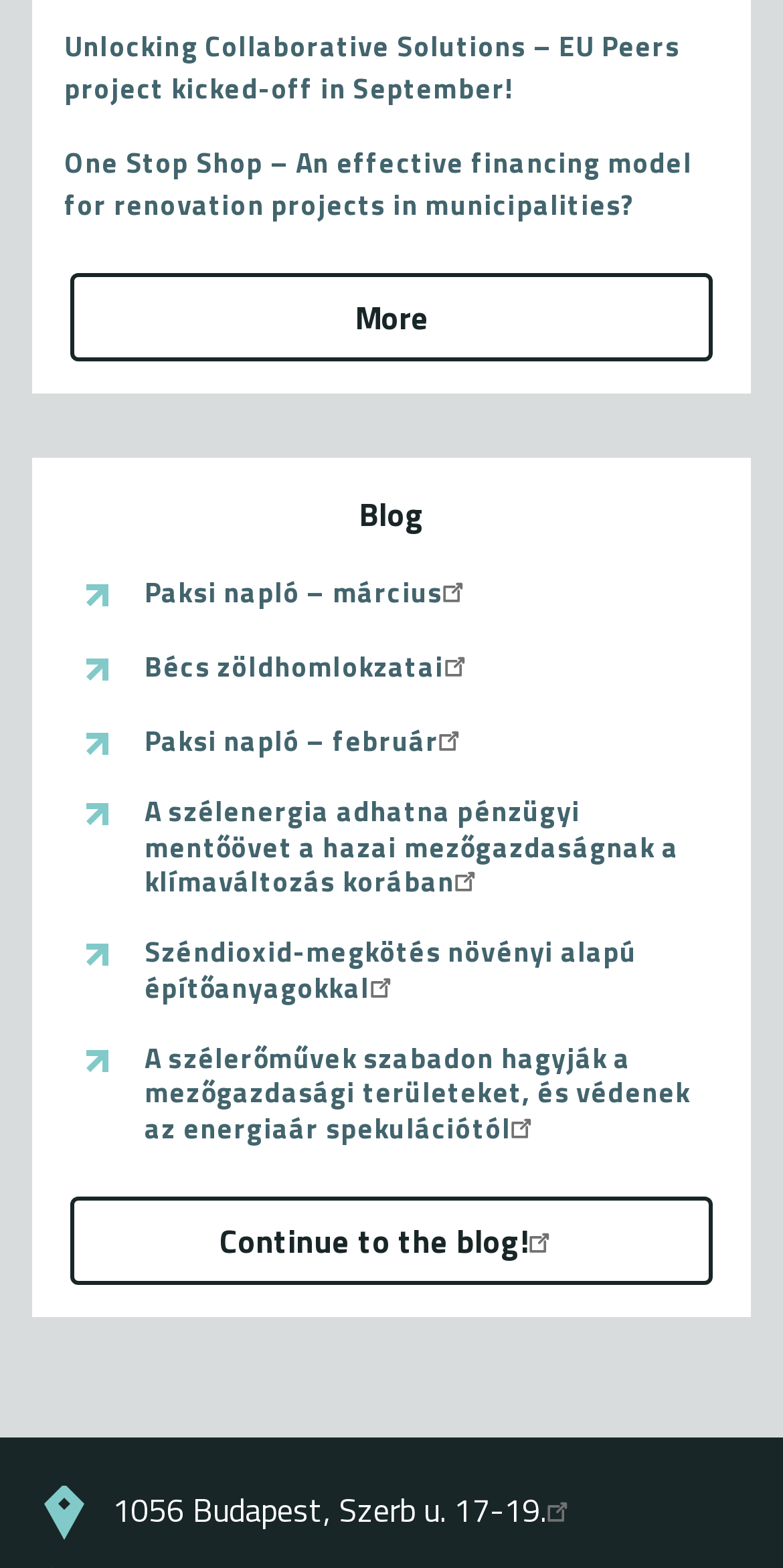Provide the bounding box coordinates for the UI element that is described as: "Bécs zöldhomlokzatai(link is external)".

[0.082, 0.414, 0.61, 0.436]